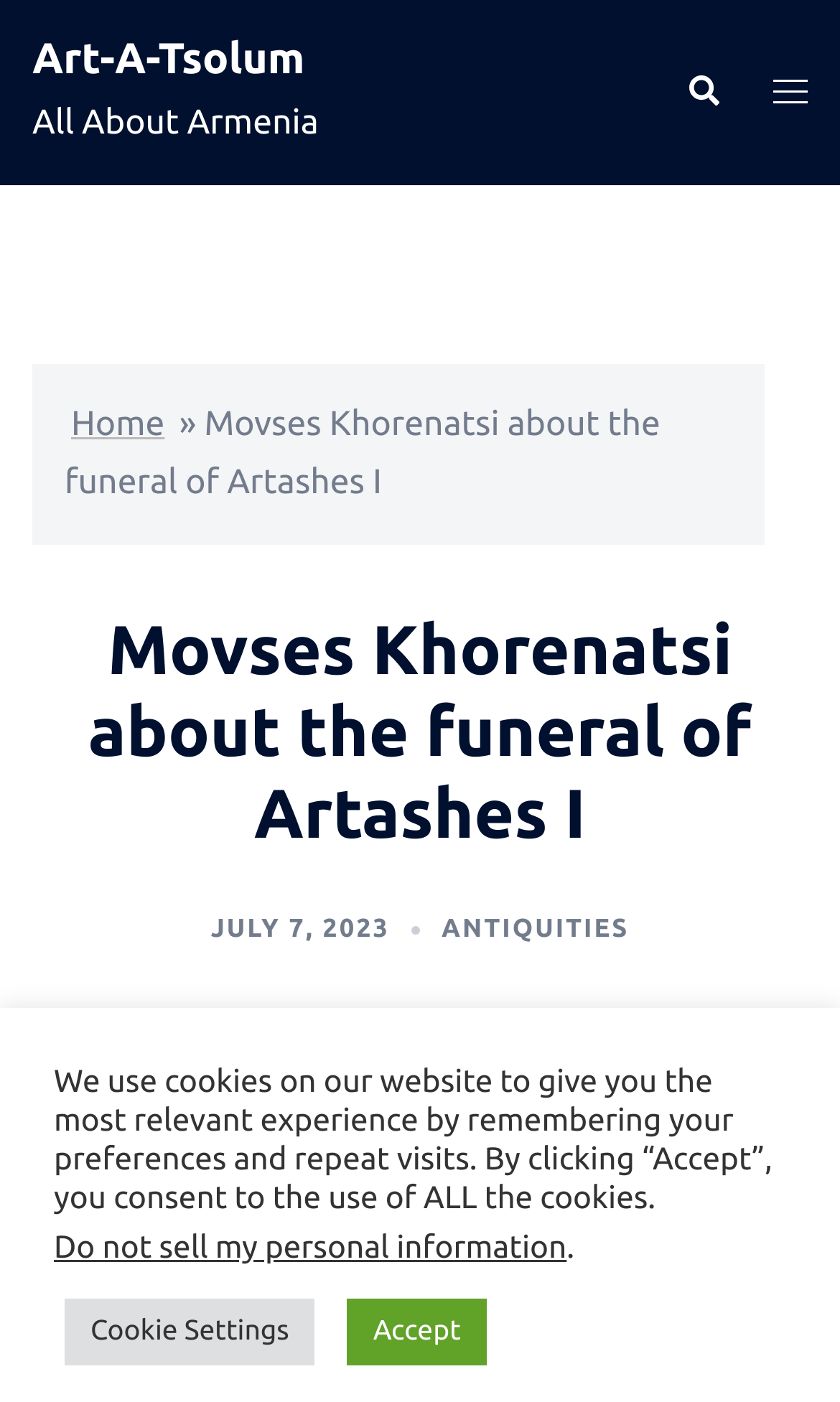Pinpoint the bounding box coordinates of the area that must be clicked to complete this instruction: "go to home".

[0.085, 0.289, 0.196, 0.316]